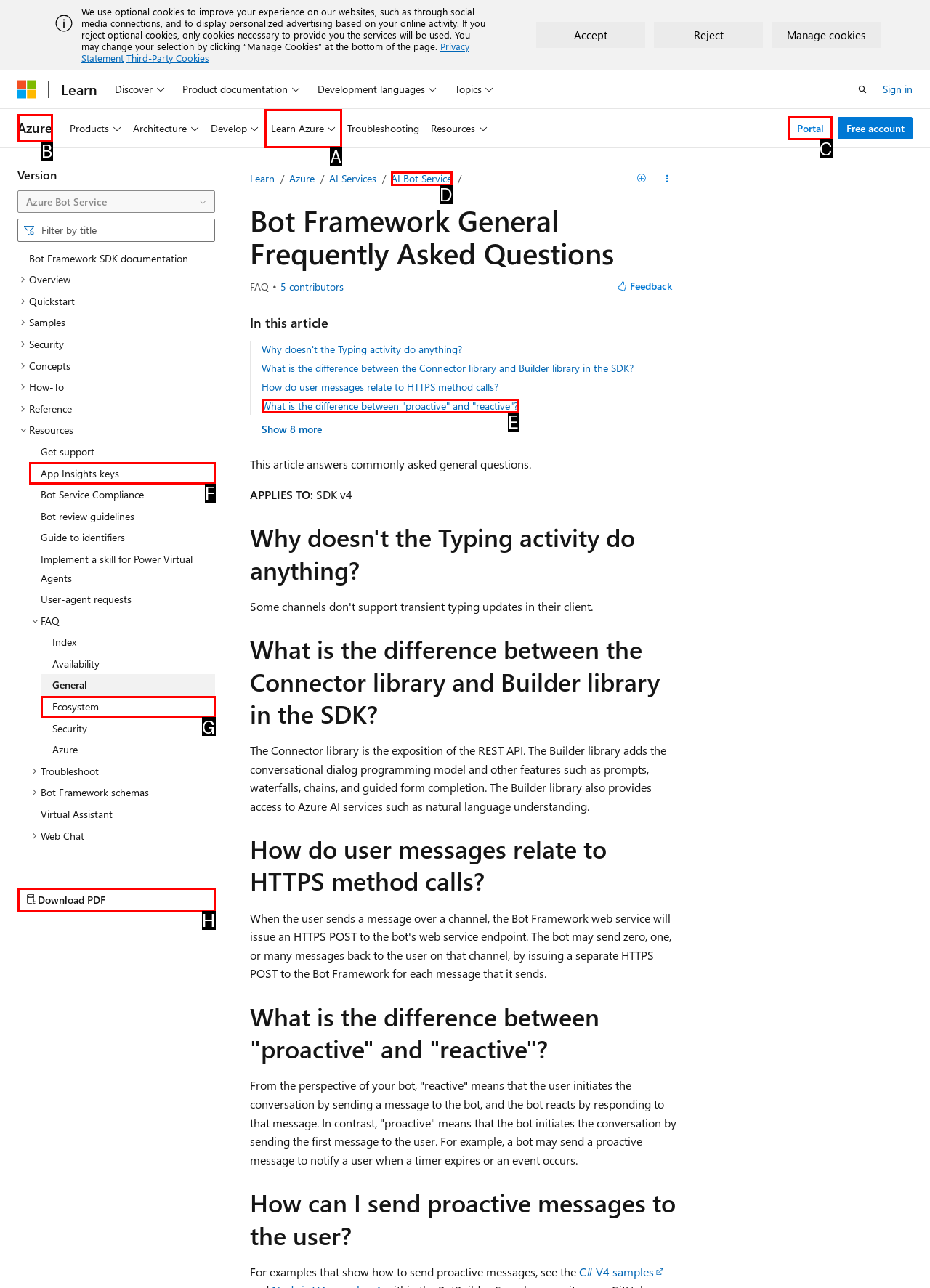Choose the letter that best represents the description: AI Bot Service. Provide the letter as your response.

D